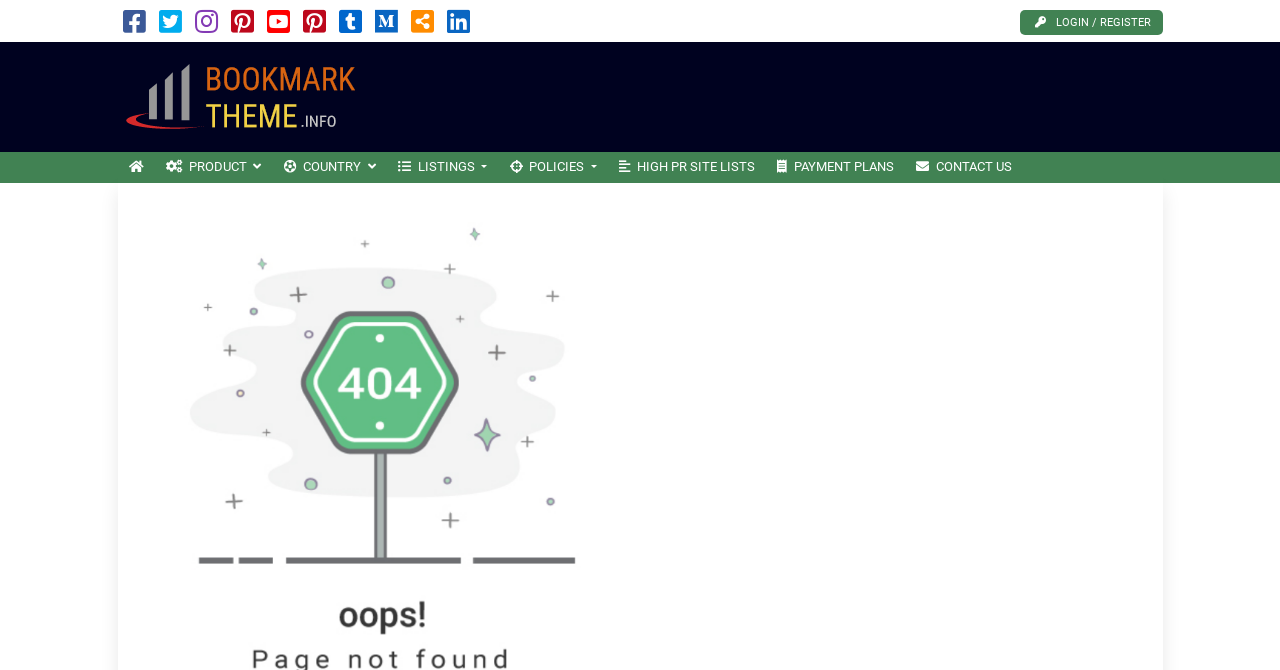Please specify the bounding box coordinates in the format (top-left x, top-left y, bottom-right x, bottom-right y), with values ranging from 0 to 1. Identify the bounding box for the UI component described as follows: Login / Register

[0.796, 0.015, 0.908, 0.052]